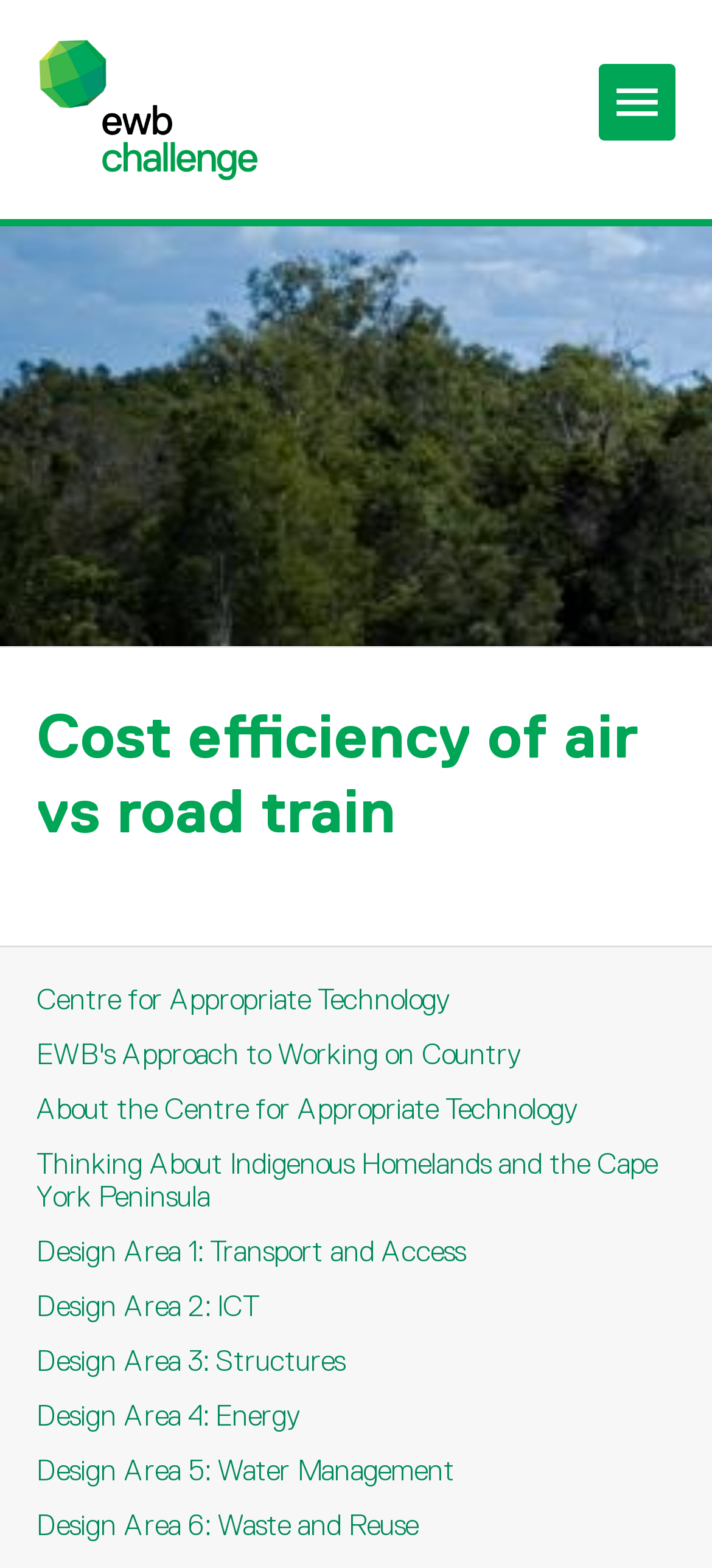Using floating point numbers between 0 and 1, provide the bounding box coordinates in the format (top-left x, top-left y, bottom-right x, bottom-right y). Locate the UI element described here: Design Area 5: Water Management

[0.036, 0.921, 0.964, 0.955]